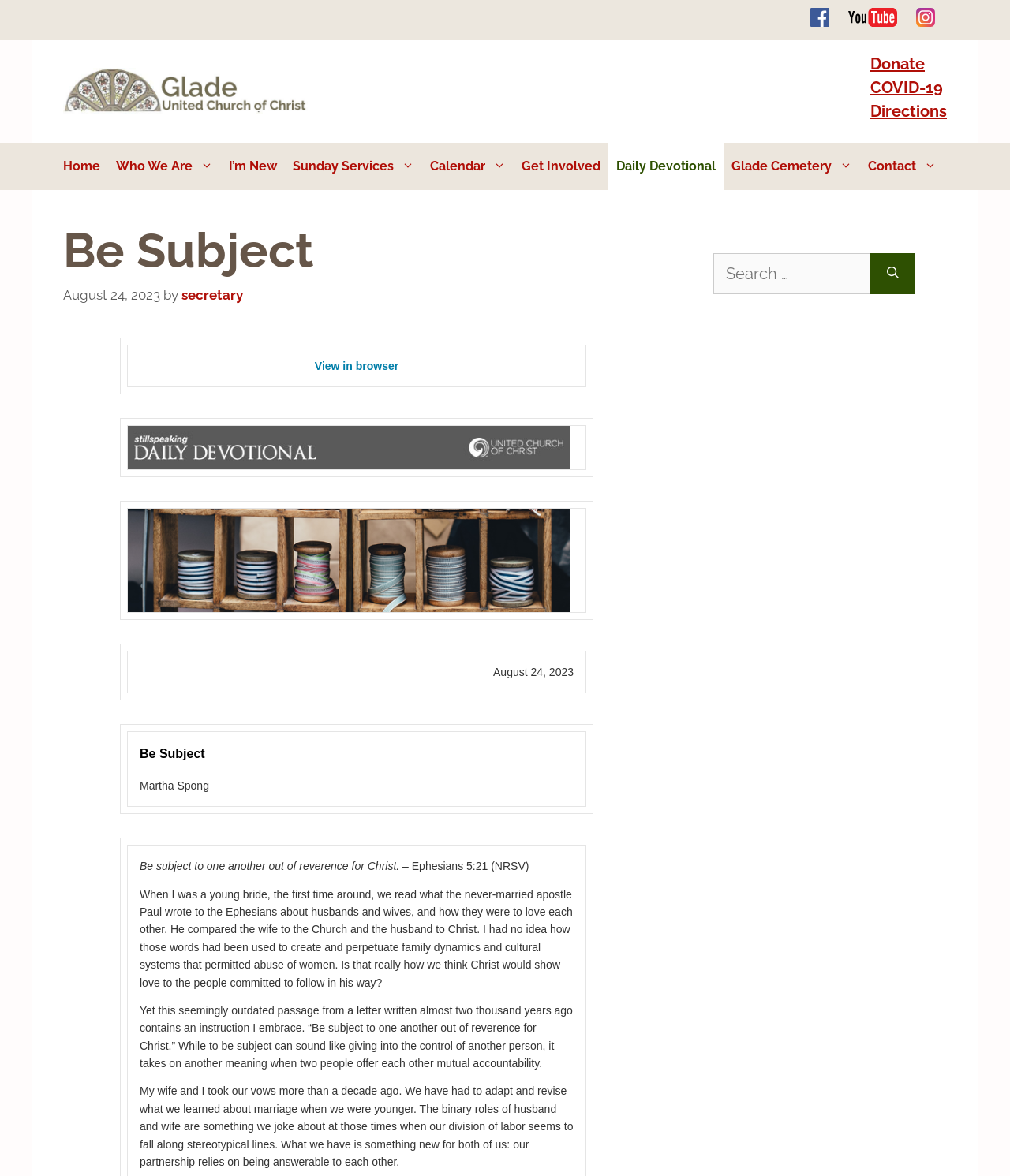Provide a thorough description of the webpage you see.

This webpage is about a daily devotional from Glade Church. At the top, there is a banner with a link to the church's website and an image of the church's logo. Below the banner, there is a navigation menu with links to various pages, including "Home", "Who We Are", "I'm New", and others.

On the left side of the page, there are three social media links with images: "follow us on Facebook", "follow us on YouTube", and "follow us on Instagram". Below these links, there is a section with a heading "Be Subject" and a subheading "by Martha Spong". The main content of the page is a devotional message, which is not fully summarized here.

On the right side of the page, there is a section with links to "Donate", "COVID-19", and "Directions". Below this section, there is a search box with a button to search for specific content.

The page also has a few images, including the church's logo, social media icons, and a daily devotional image. The overall layout is organized, with clear headings and concise text.